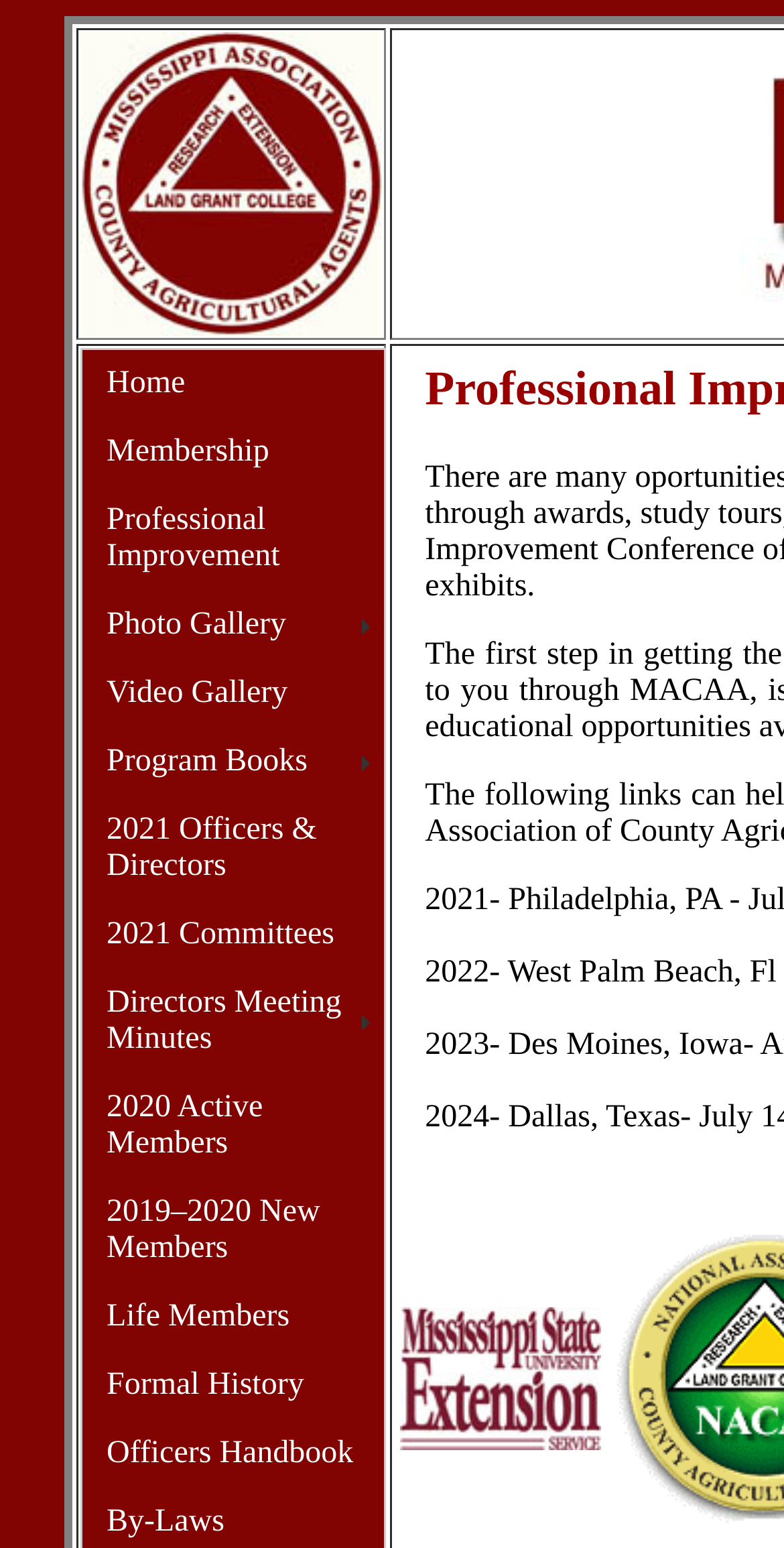Please specify the bounding box coordinates of the element that should be clicked to execute the given instruction: 'access life members page'. Ensure the coordinates are four float numbers between 0 and 1, expressed as [left, top, right, bottom].

[0.105, 0.829, 0.49, 0.873]